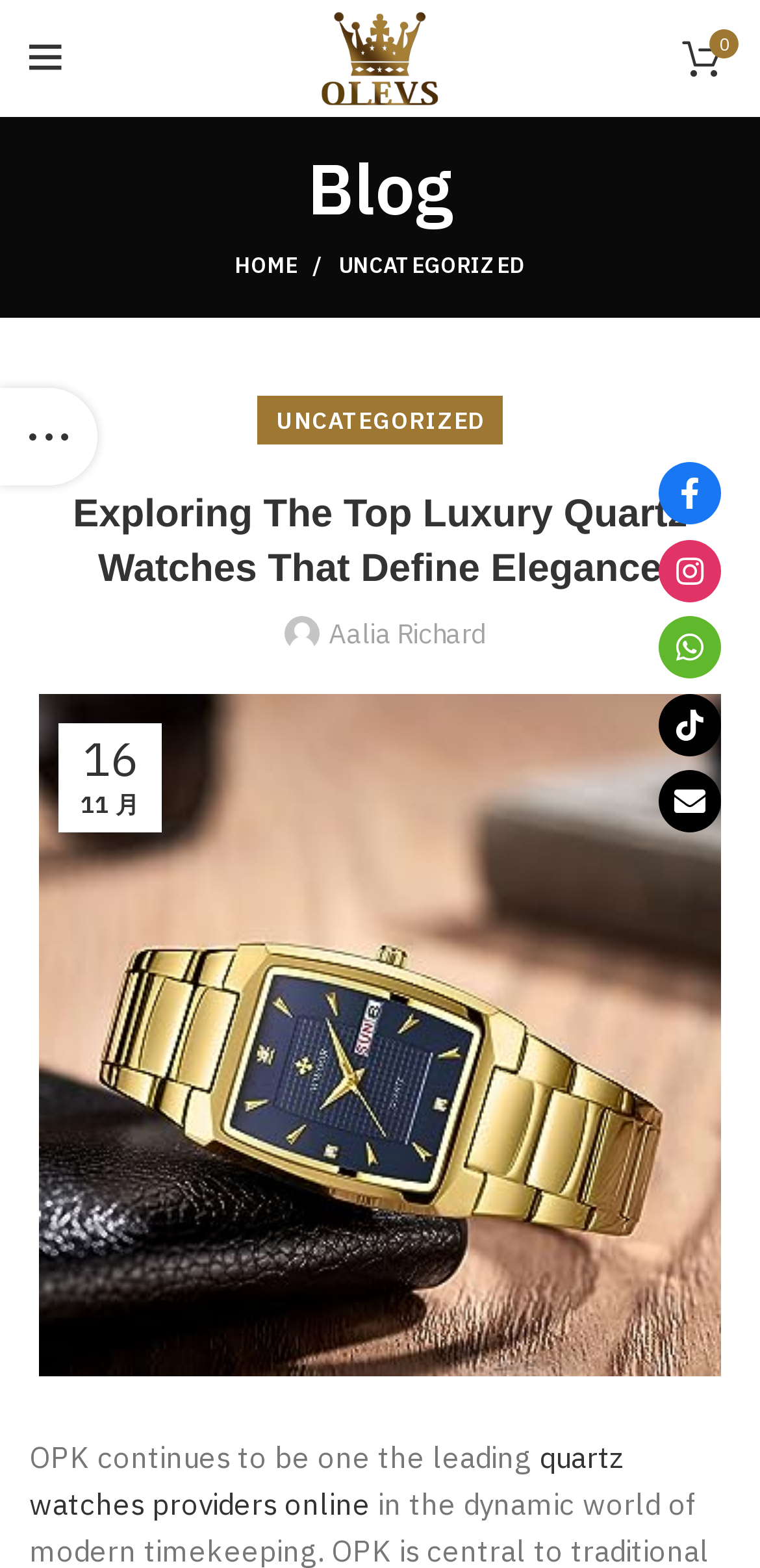Specify the bounding box coordinates of the area to click in order to execute this command: 'View the author's profile'. The coordinates should consist of four float numbers ranging from 0 to 1, and should be formatted as [left, top, right, bottom].

[0.432, 0.393, 0.64, 0.415]